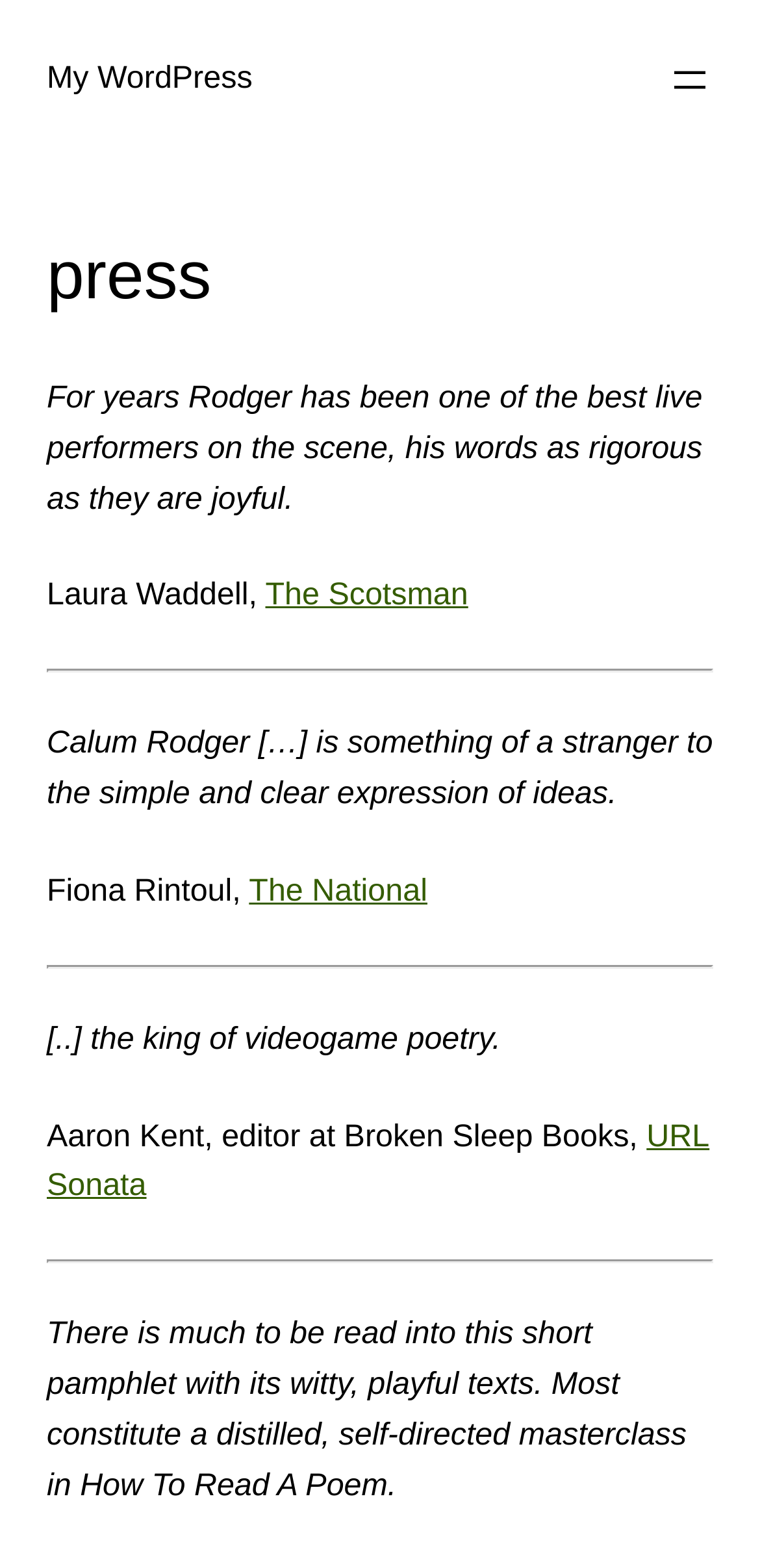Who is Calum Rodger?
Please use the image to deliver a detailed and complete answer.

Based on the webpage content, Calum Rodger is mentioned in the text as 'Calum Rodger […] is something of a stranger to the simple and clear expression of ideas.'